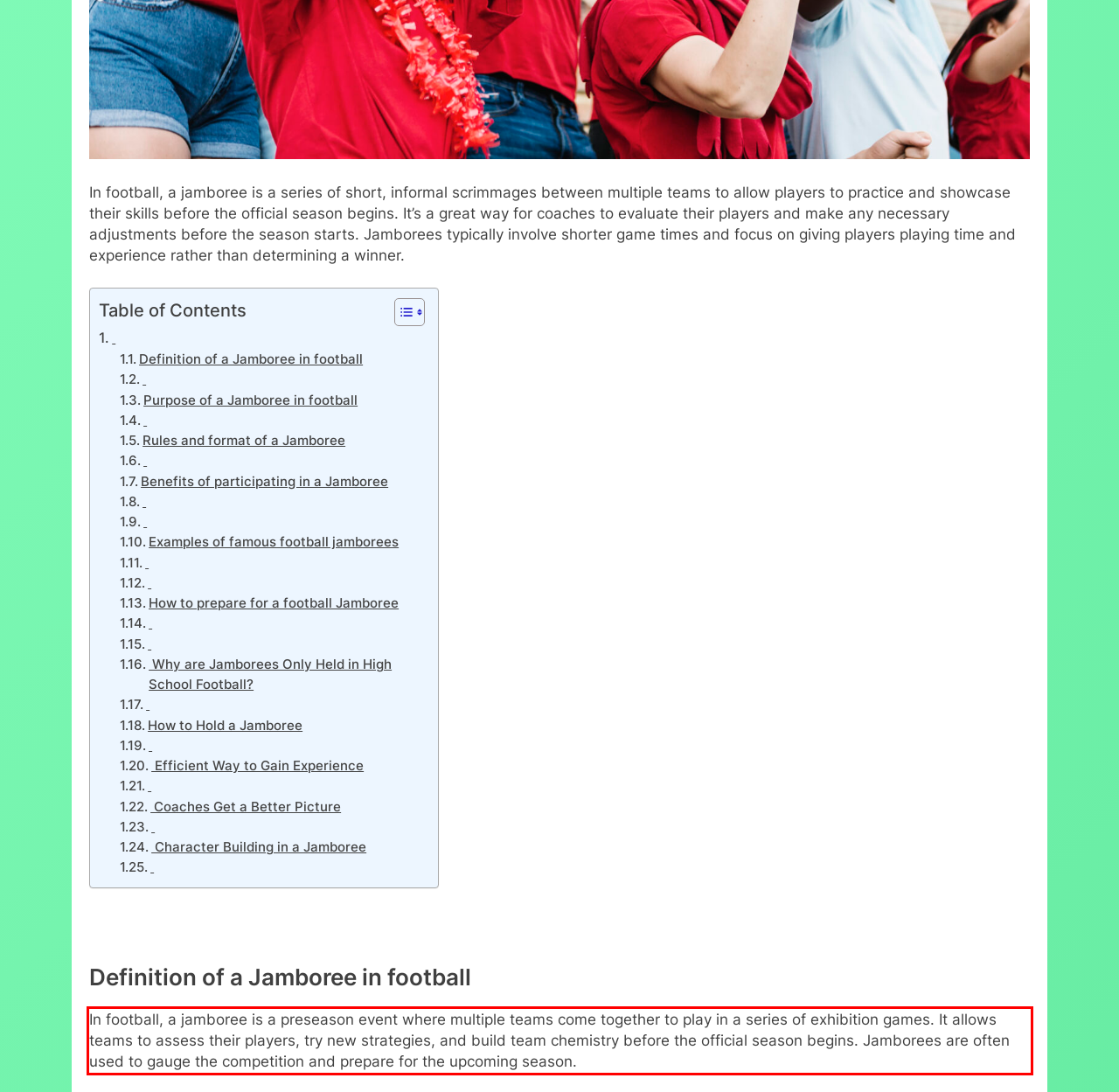Examine the webpage screenshot, find the red bounding box, and extract the text content within this marked area.

In football, a jamboree is a preseason event where multiple teams come together to play in a series of exhibition games. It allows teams to assess their players, try new strategies, and build team chemistry before the official season begins. Jamborees are often used to gauge the competition and prepare for the upcoming season.